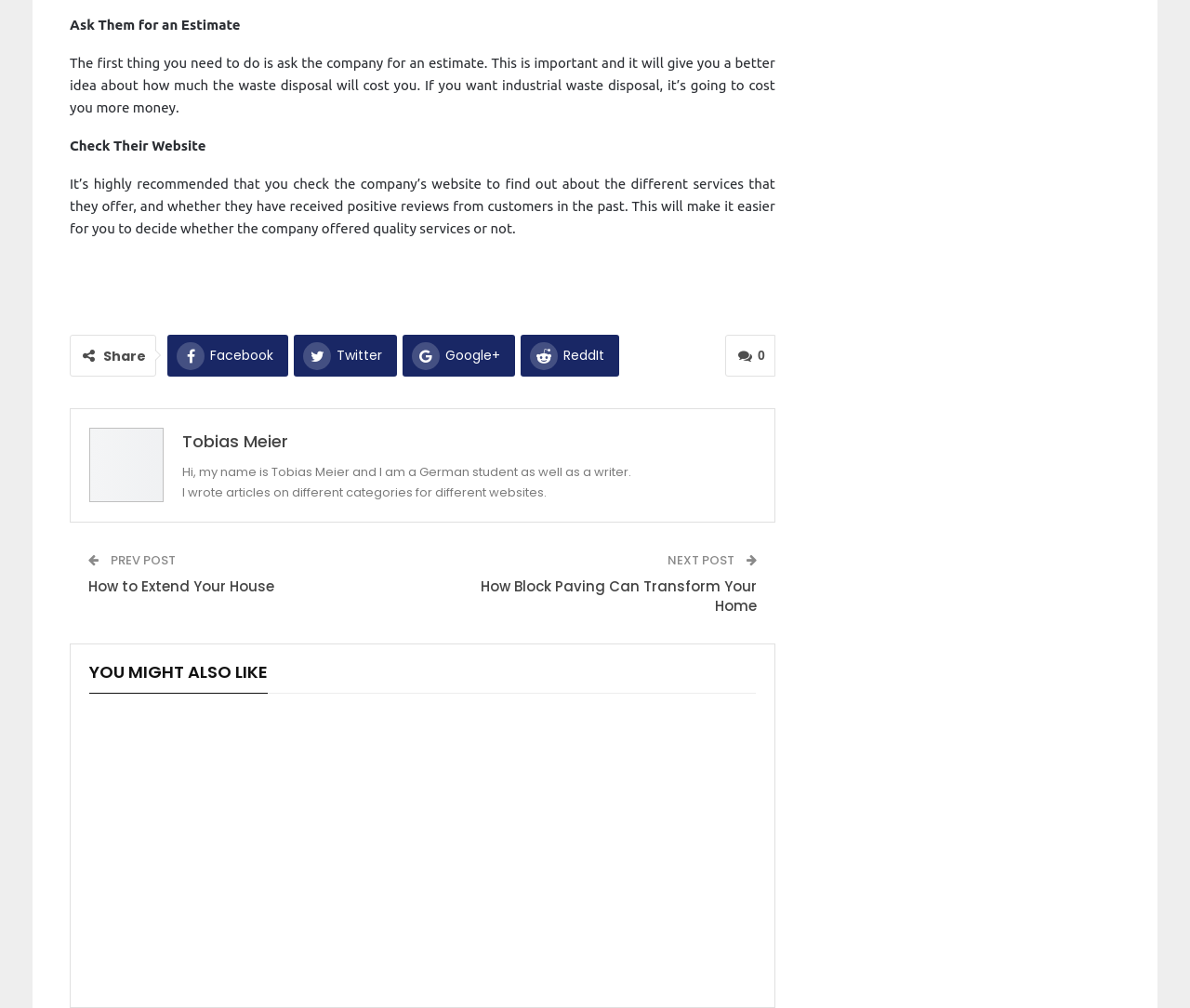What is the author's name?
Provide an in-depth and detailed explanation in response to the question.

The author's name is mentioned in the text 'Hi, my name is Tobias Meier and I am a German student as well as a writer.'